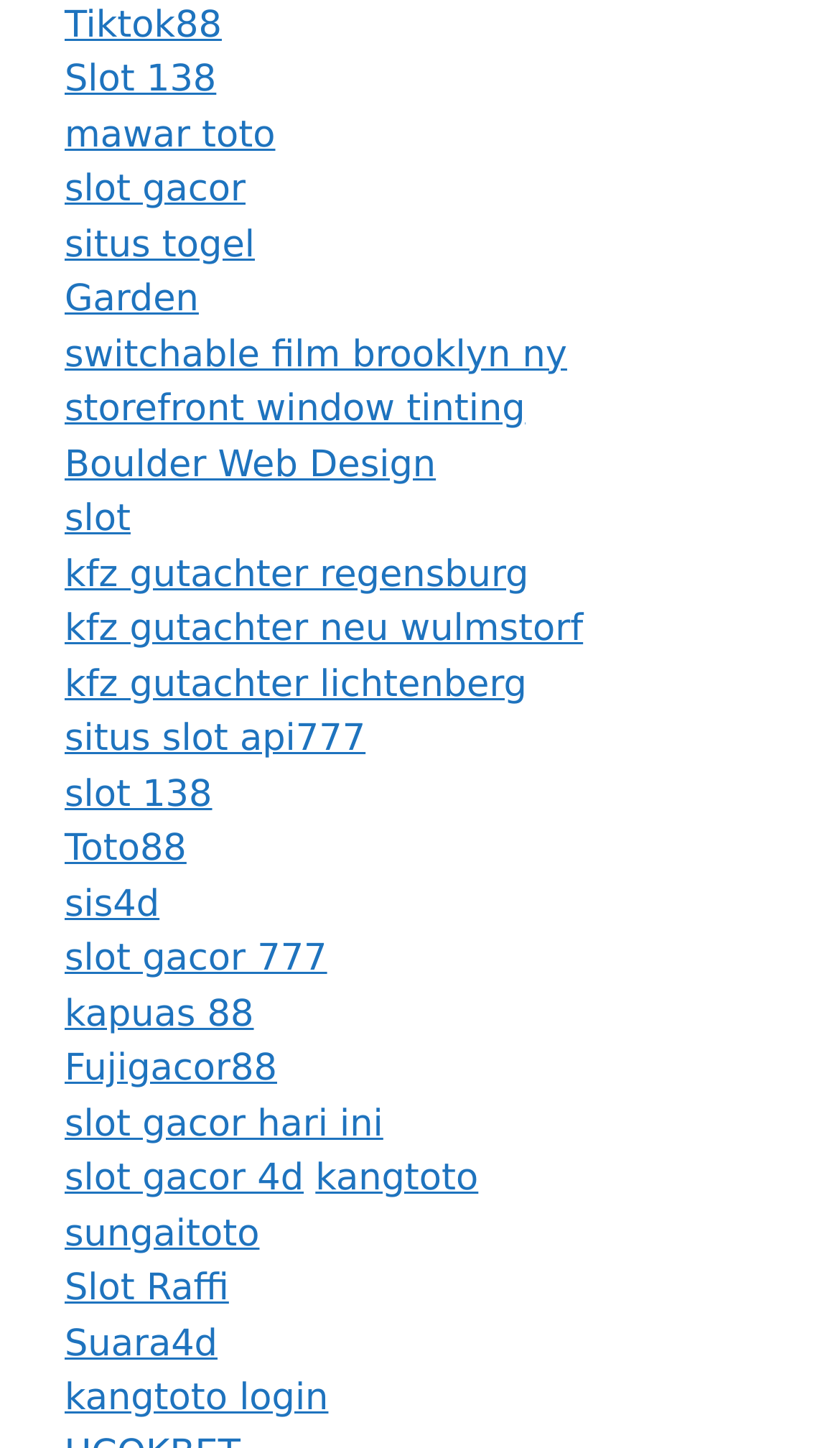Using the provided element description: "kfz gutachter neu wulmstorf", determine the bounding box coordinates of the corresponding UI element in the screenshot.

[0.077, 0.42, 0.694, 0.449]